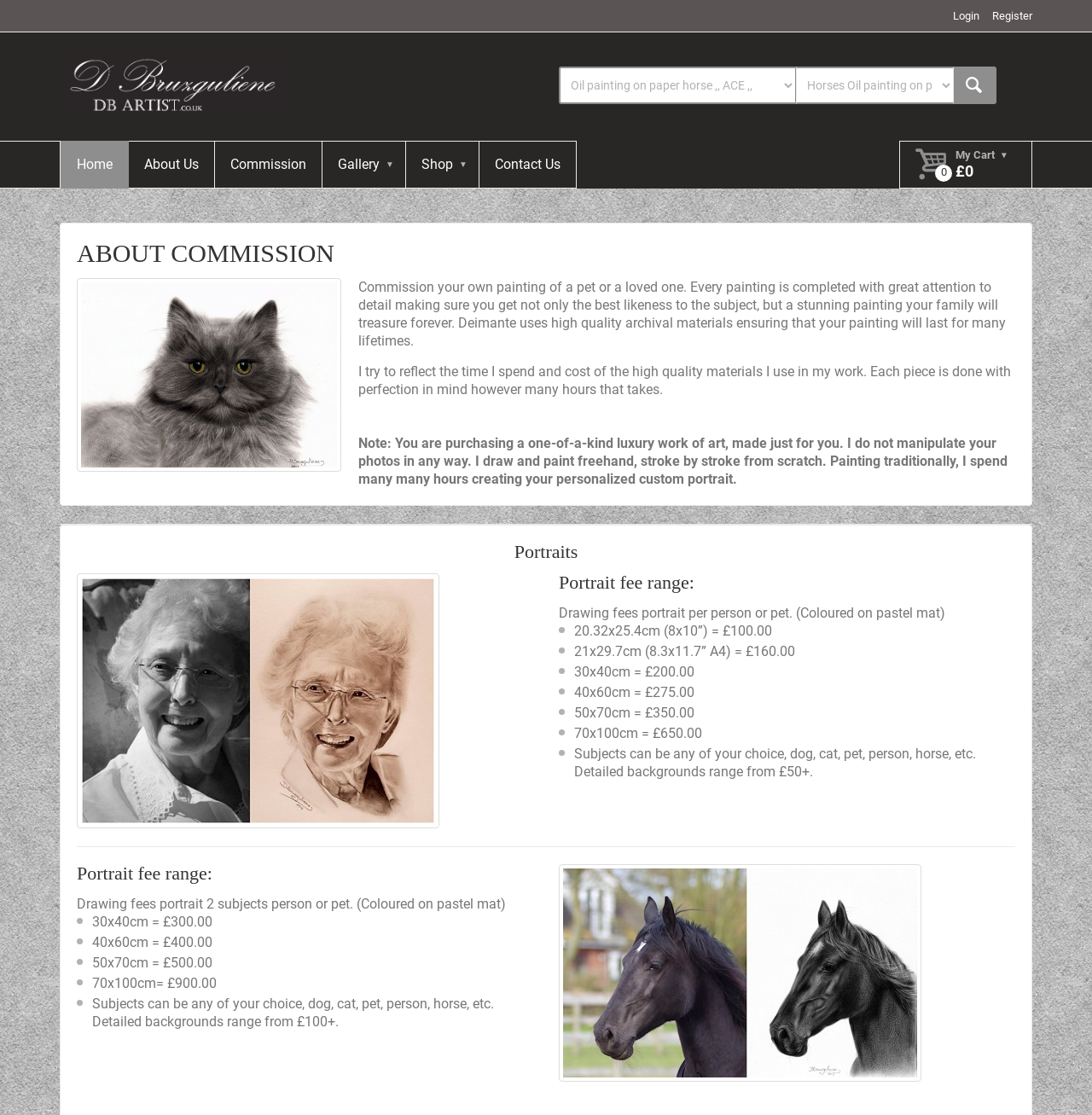Please identify the bounding box coordinates of the element I should click to complete this instruction: 'Click the My Cart button'. The coordinates should be given as four float numbers between 0 and 1, like this: [left, top, right, bottom].

[0.824, 0.126, 0.945, 0.169]